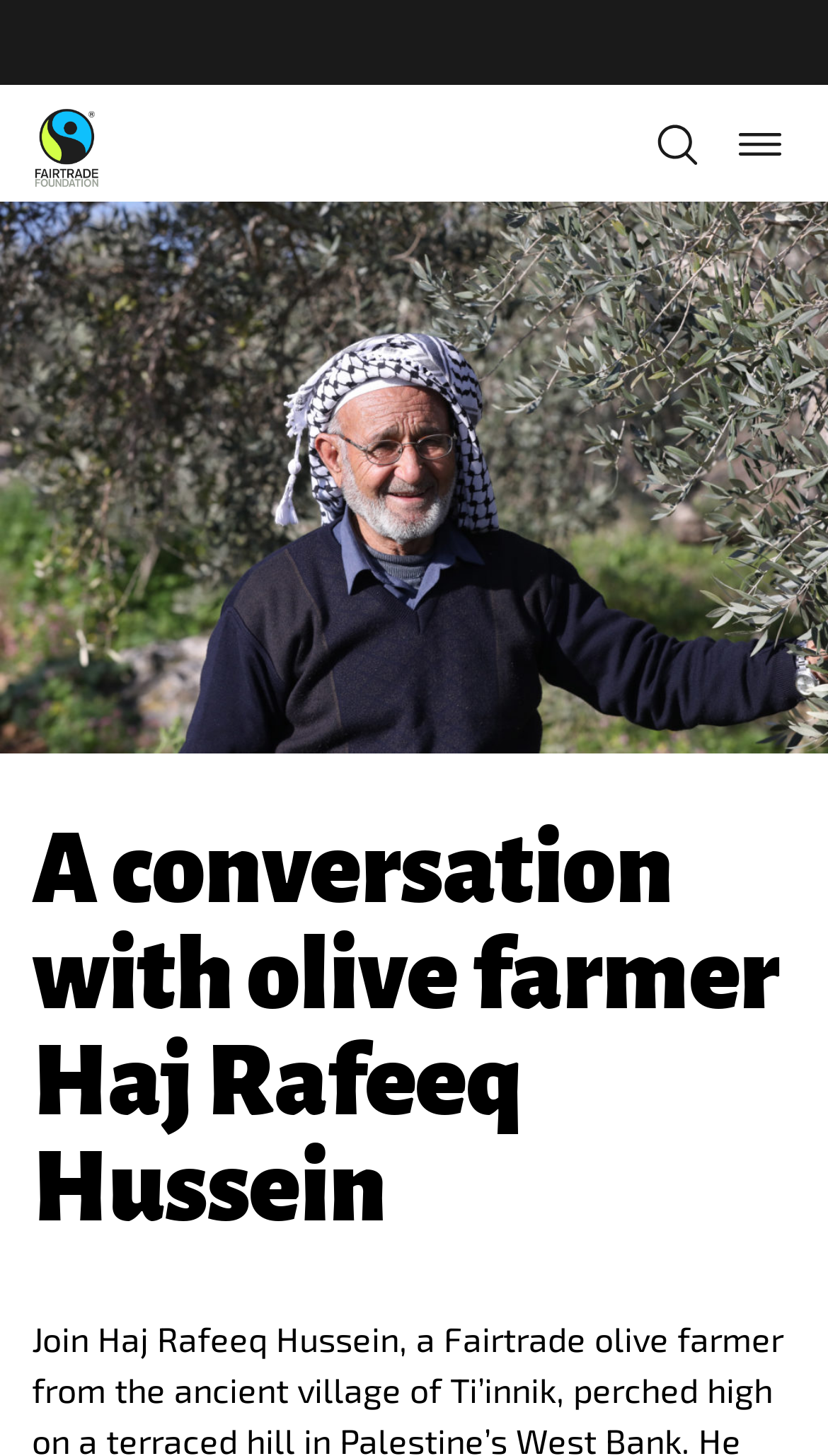Elaborate on the information and visuals displayed on the webpage.

The webpage appears to be an event page for a free event featuring a conversation with a Fairtrade farmer from Palestine's West Bank. At the top left of the page, there is a link with no text, followed by a "Skip to content" link. On the top right, there are two buttons: "Toggle search bar" and "Toggle navigation", each accompanied by an image. 

Below these buttons, there is a large image of Fairtrade Olive Farmer Haj Rafeeq Hussein, taking up most of the width of the page. Underneath the image, there is a heading that reads "A conversation with olive farmer Haj Rafeeq Hussein". This heading is the main title of the event page.

The event description, which is likely a brief summary of the conversation, is not explicitly mentioned in the accessibility tree, but it can be inferred from the meta description, which mentions that the farmer will discuss how climate change brings uncertainty and how Fairtrade offers a safety net.